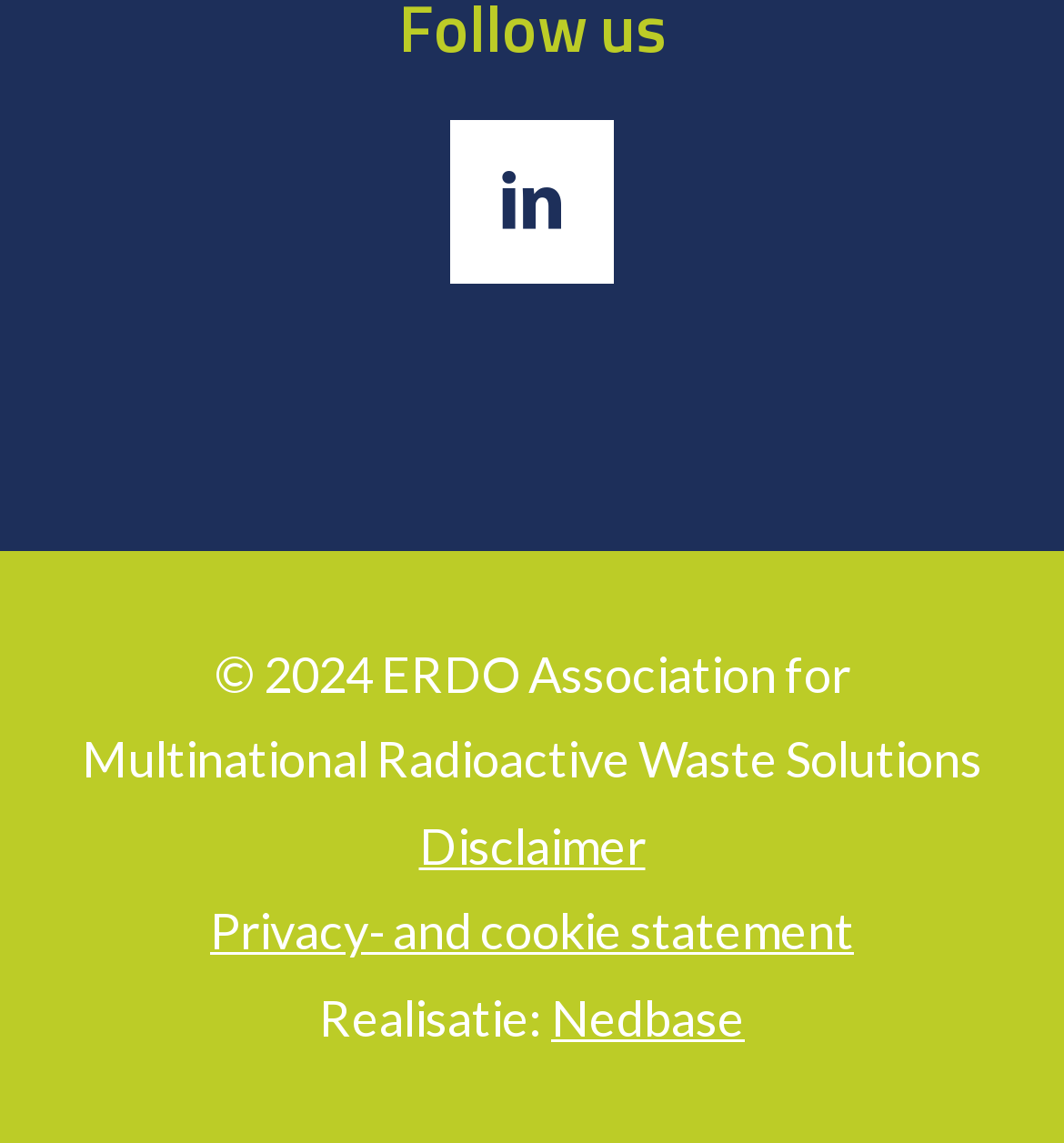What is the text preceding the link to Nedbase?
Please answer the question as detailed as possible based on the image.

I found the StaticText element with the text 'Realisatie:' at coordinates [0.3, 0.863, 0.518, 0.915]. This text is located above the link to Nedbase, which is at coordinates [0.518, 0.863, 0.7, 0.915].